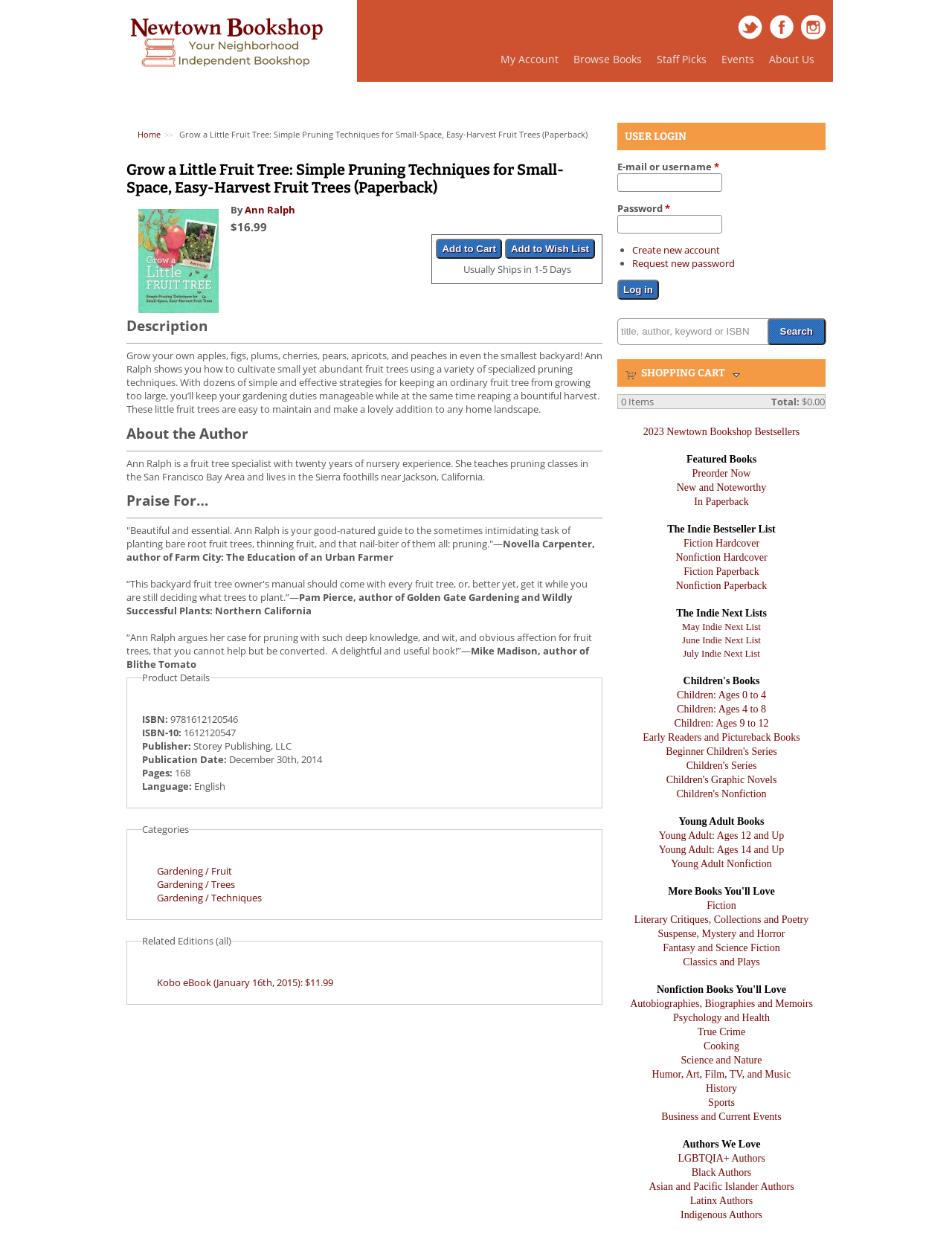Bounding box coordinates are specified in the format (top-left x, top-left y, bottom-right x, bottom-right y). All values are floating point numbers bounded between 0 and 1. Please provide the bounding box coordinate of the region this sentence describes: Gardening / Techniques

[0.165, 0.719, 0.275, 0.73]